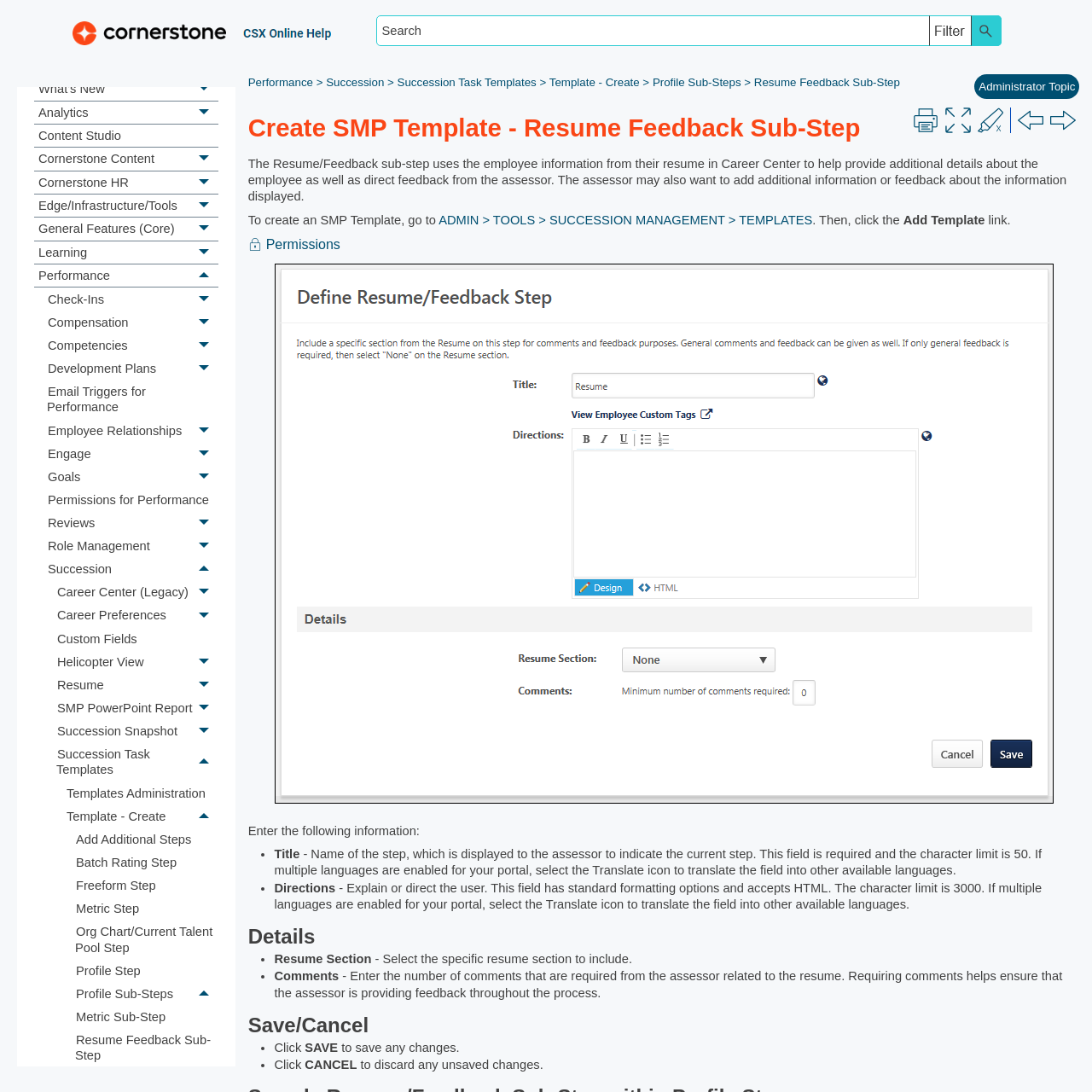Direct your attention to the image marked by the red boundary, What is the theme of the webpage? Provide a single word or phrase in response.

Create SMP Template - Resume Feedback Sub-Step